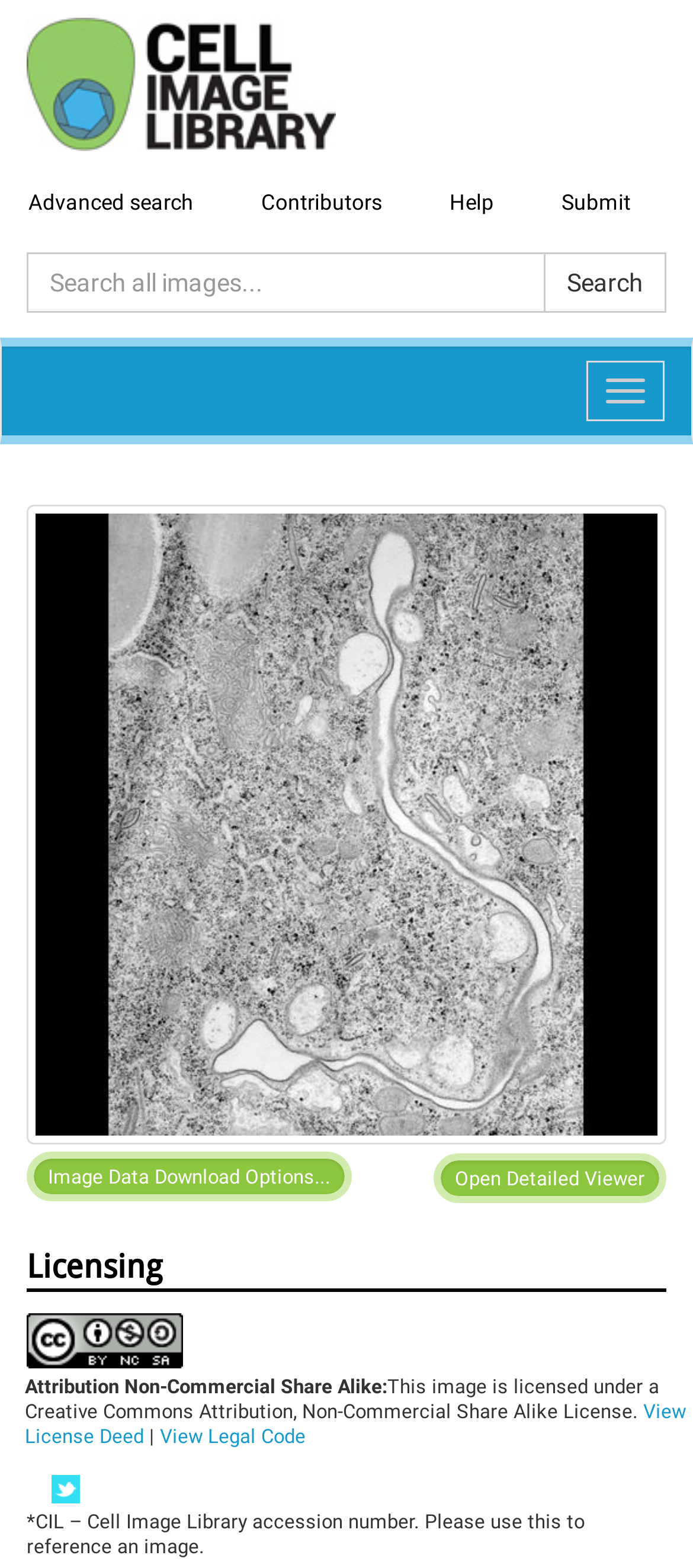Identify the bounding box coordinates of the clickable region necessary to fulfill the following instruction: "View license deed". The bounding box coordinates should be four float numbers between 0 and 1, i.e., [left, top, right, bottom].

[0.036, 0.893, 0.99, 0.924]